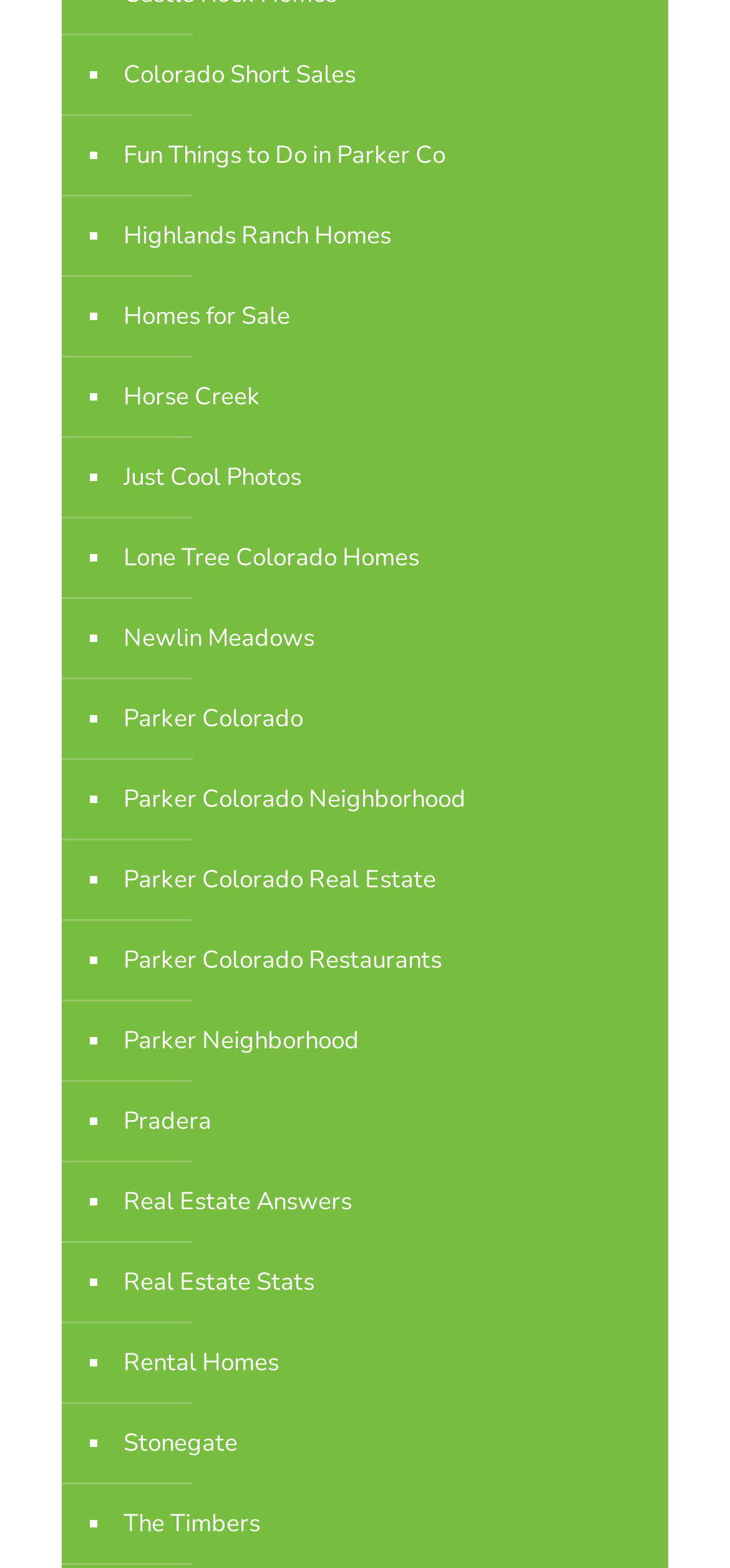Can you pinpoint the bounding box coordinates for the clickable element required for this instruction: "View Homes for Sale"? The coordinates should be four float numbers between 0 and 1, i.e., [left, top, right, bottom].

[0.162, 0.177, 0.397, 0.228]